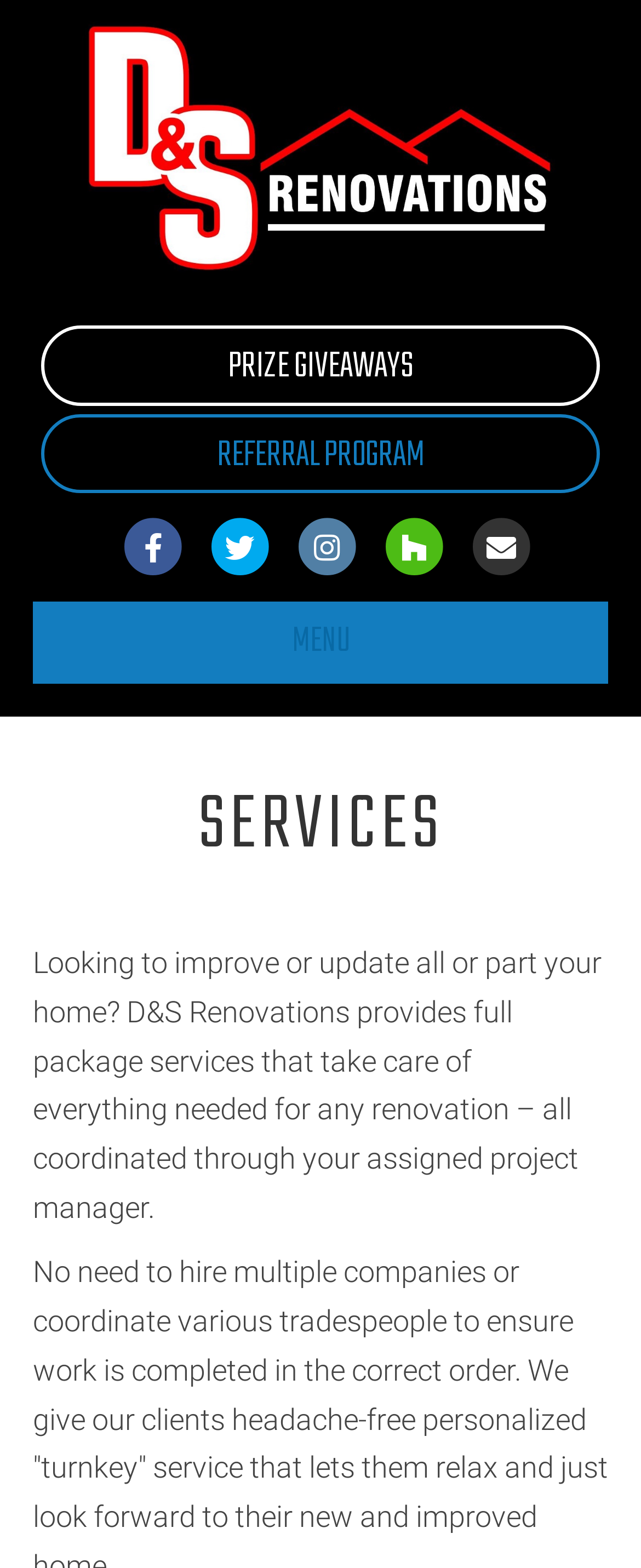What is the role of a project manager in the company's services?
Please use the visual content to give a single word or phrase answer.

To coordinate renovation projects